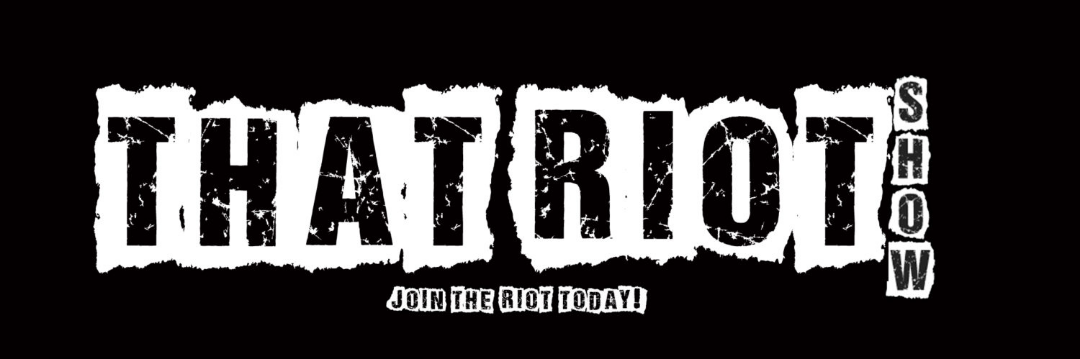Break down the image and describe every detail you can observe.

The image features the bold logo of "That Riot Show," prominently displayed against a stark black background. The title "THAT RIOT" is rendered in large, distressed white letters that convey a sense of energy and rawness, while the word "SHOW" appears smaller and more refined, positioned to the right. Below this striking title is an invitation that reads "JOIN THE RIOT TODAY!" in a slightly smaller font, encouraging viewer participation. The overall design captures the dynamic spirit of the show, suggesting a lively and engaging experience for its audience.